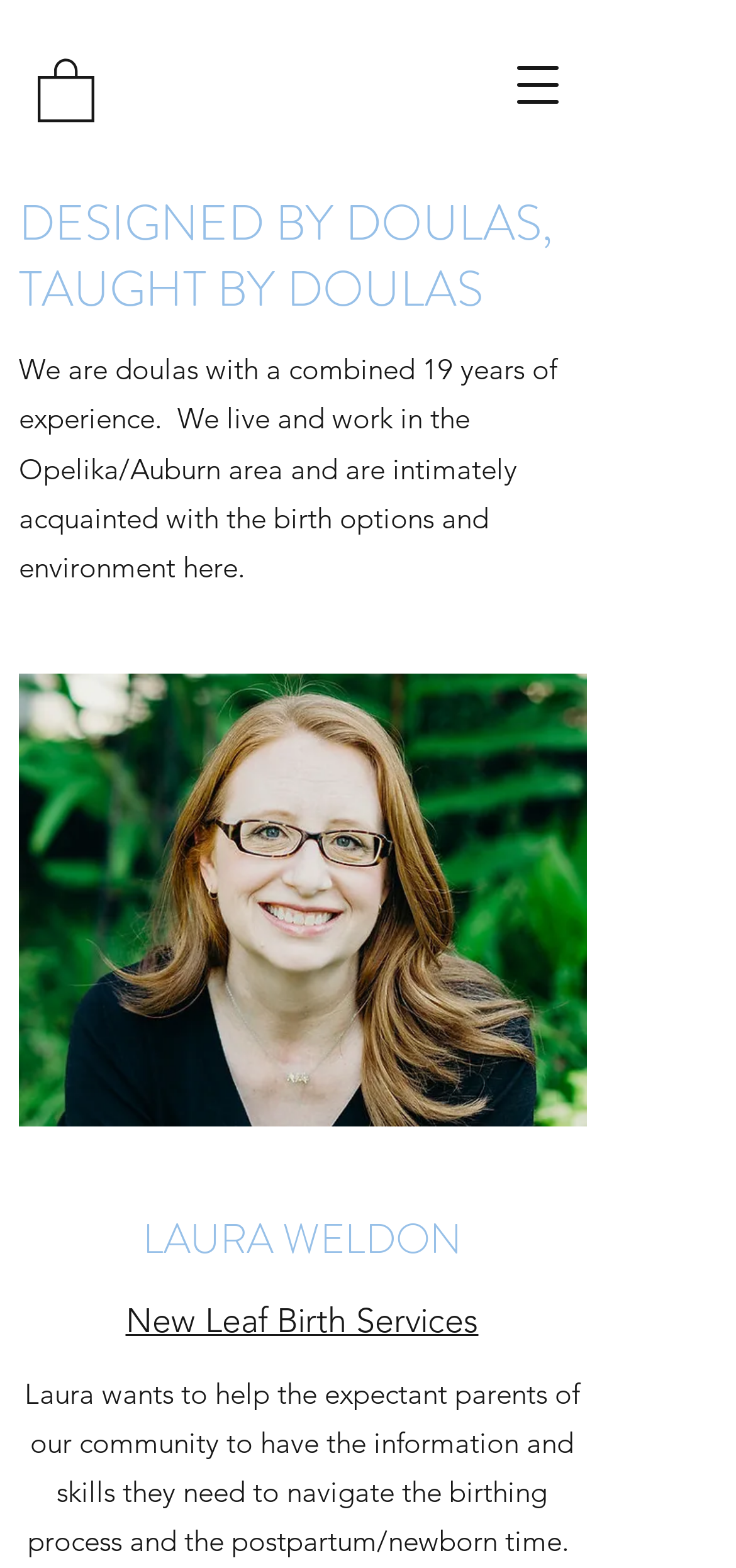Identify the bounding box for the given UI element using the description provided. Coordinates should be in the format (top-left x, top-left y, bottom-right x, bottom-right y) and must be between 0 and 1. Here is the description: New Leaf Birth Services

[0.171, 0.829, 0.65, 0.855]